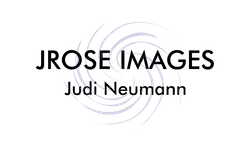Provide a comprehensive description of the image.

The image features the logo for "JROSE IMAGES," which prominently displays the name in bold, uppercase letters, emphasizing a professional and artistic brand identity. Below the main title, the name "Judi Neumann" is presented, indicating the photographer or owner behind the brand. The design includes a subtle spiral motif in the background, creating a sense of movement and fluidity that complements the creative nature of photography. This logo serves as an inviting introduction to the artistic vision and expertise of Judi Neumann in the field of photography.